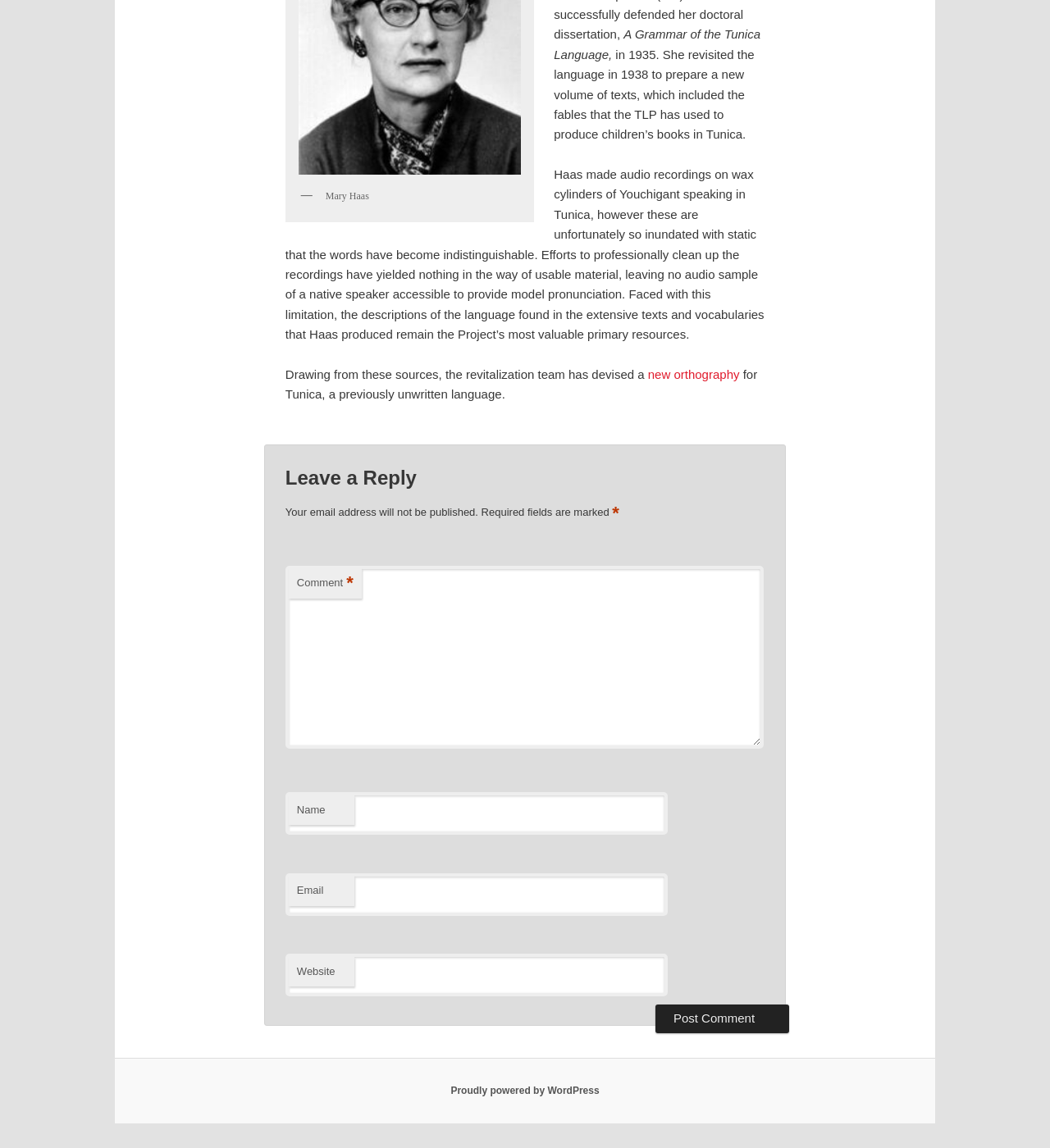What is the language being revitalized?
Using the image, answer in one word or phrase.

Tunica